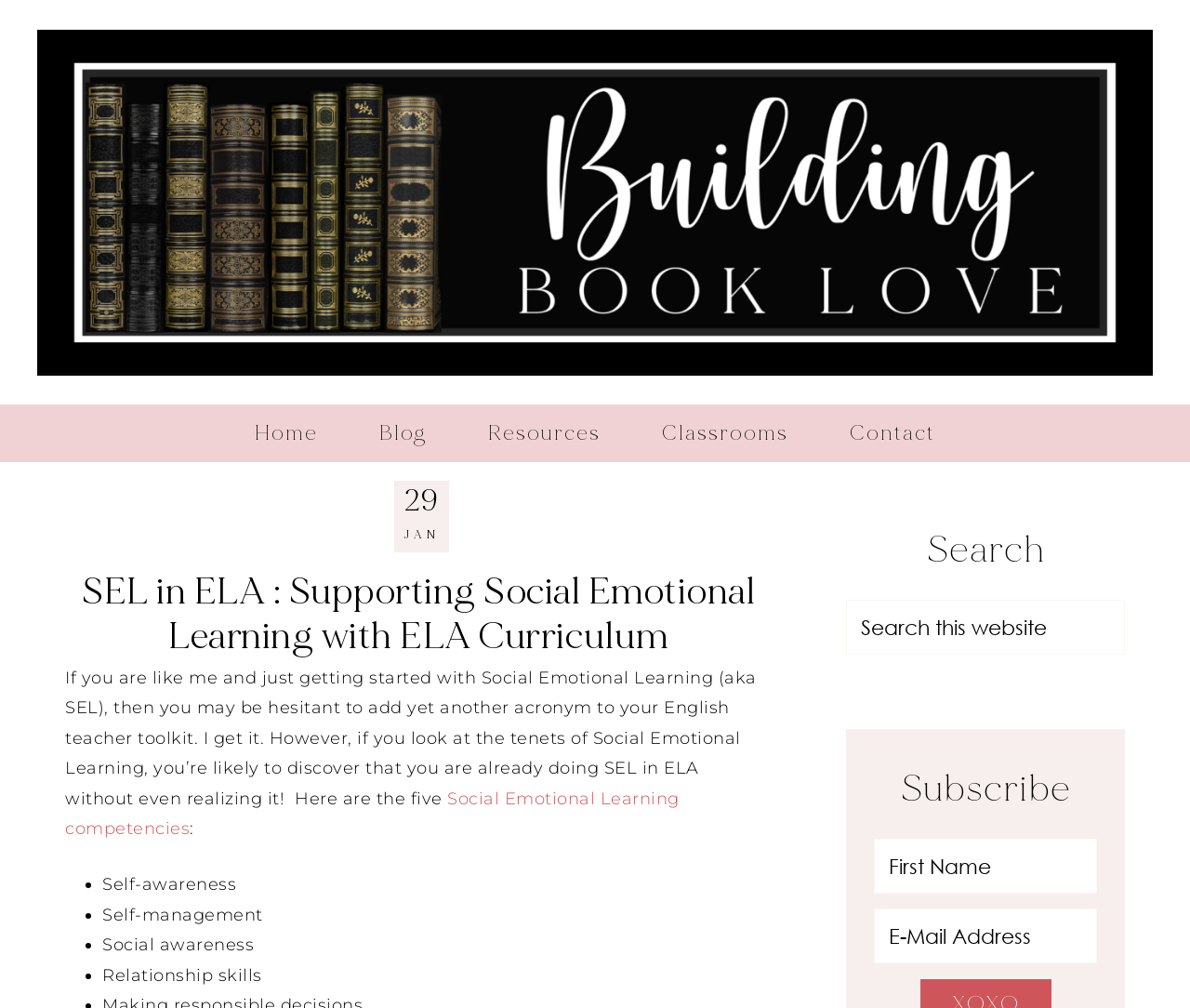What is the date of the article?
Deliver a detailed and extensive answer to the question.

I found the date by looking at the time elements, which contain the text '29' and 'JAN', indicating the date of the article.